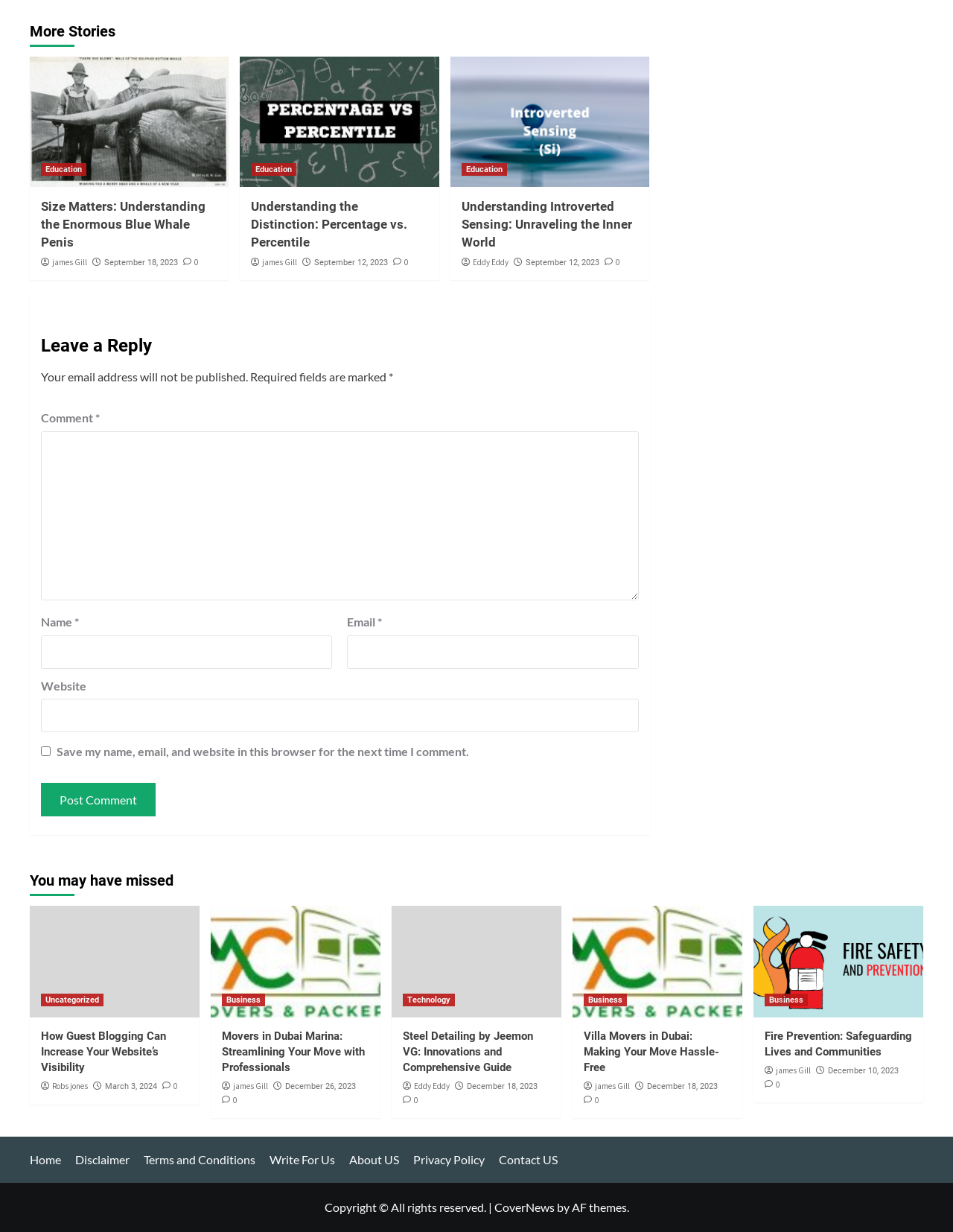Pinpoint the bounding box coordinates of the clickable area needed to execute the instruction: "Click the 'Post Comment' button". The coordinates should be specified as four float numbers between 0 and 1, i.e., [left, top, right, bottom].

[0.043, 0.636, 0.163, 0.663]